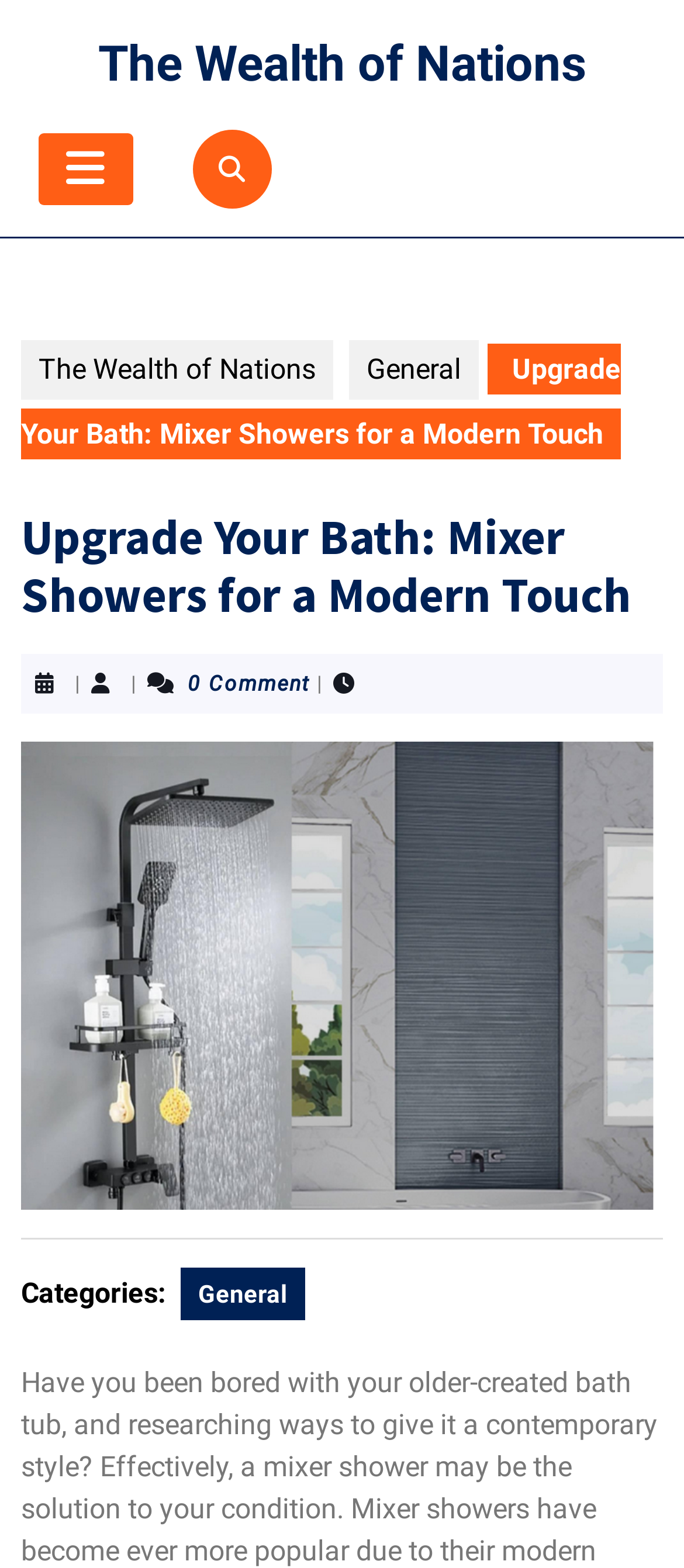Please determine the bounding box coordinates for the element with the description: "The Wealth of Nations".

[0.031, 0.217, 0.487, 0.255]